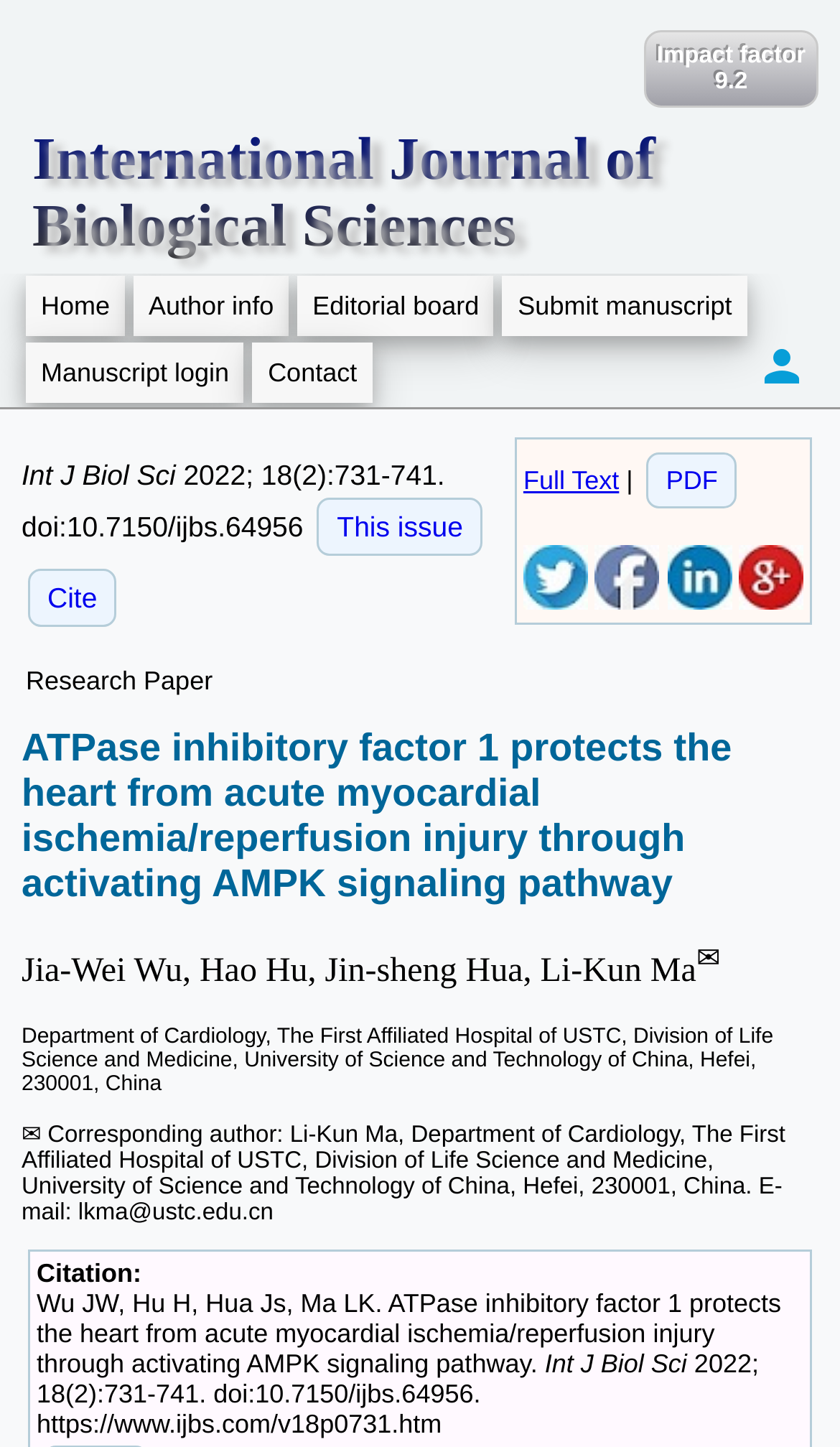Please locate the bounding box coordinates of the region I need to click to follow this instruction: "Submit a manuscript".

[0.599, 0.19, 0.889, 0.232]